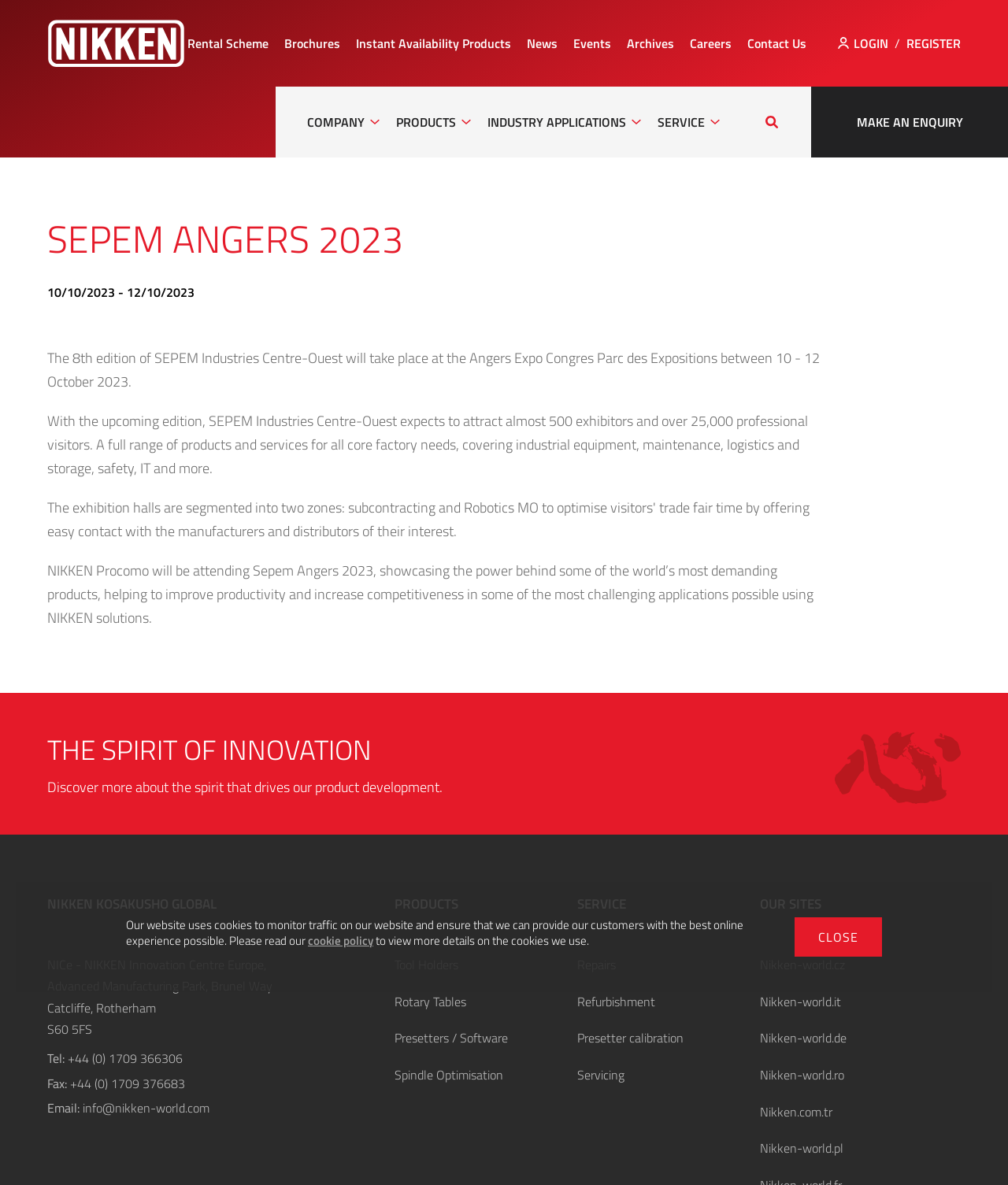Please reply with a single word or brief phrase to the question: 
What is the expected number of professional visitors at the SEPEM Angers 2023 event?

over 25,000